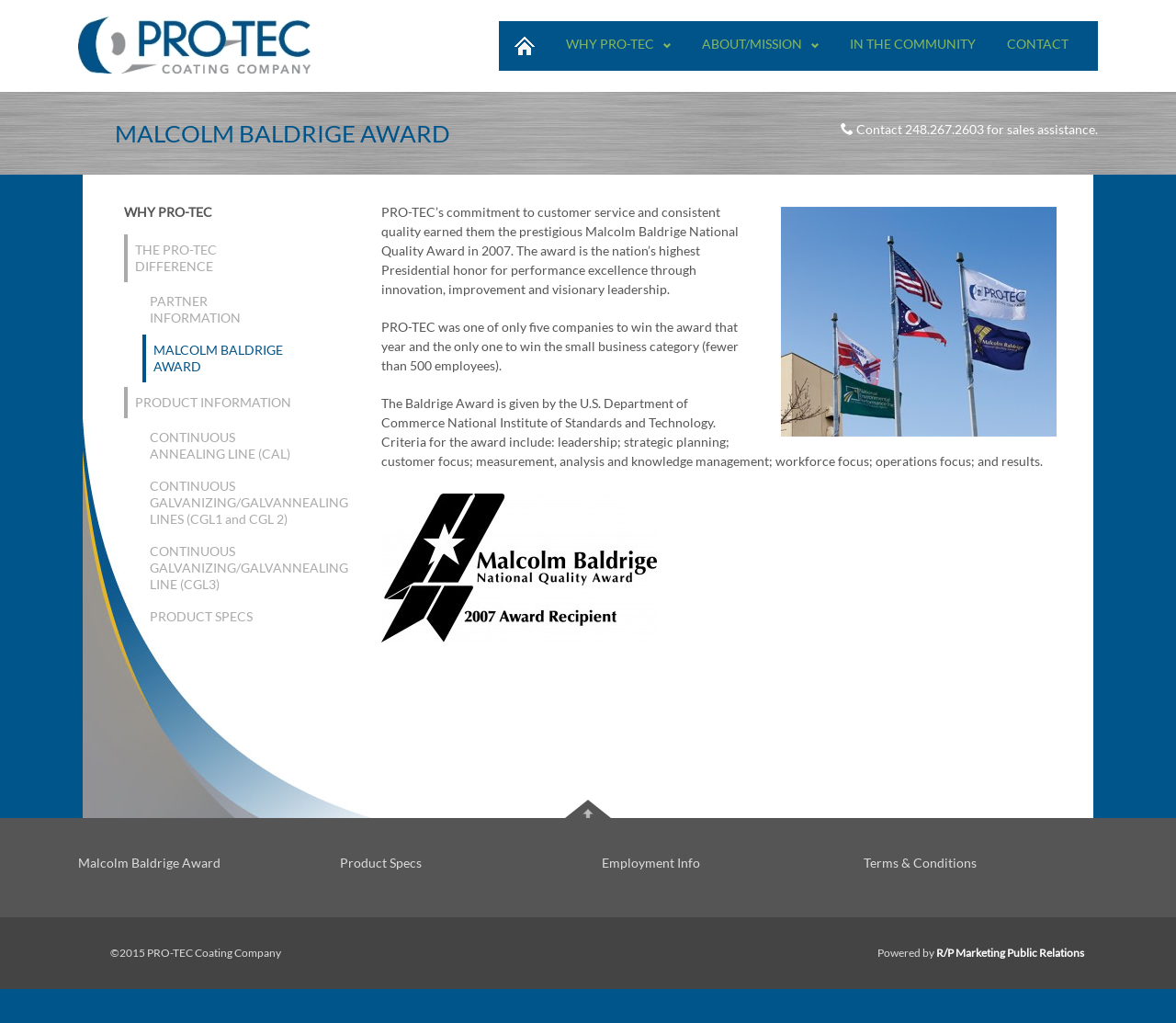Determine the bounding box coordinates of the region to click in order to accomplish the following instruction: "Go to homepage". Provide the coordinates as four float numbers between 0 and 1, specifically [left, top, right, bottom].

[0.424, 0.021, 0.468, 0.069]